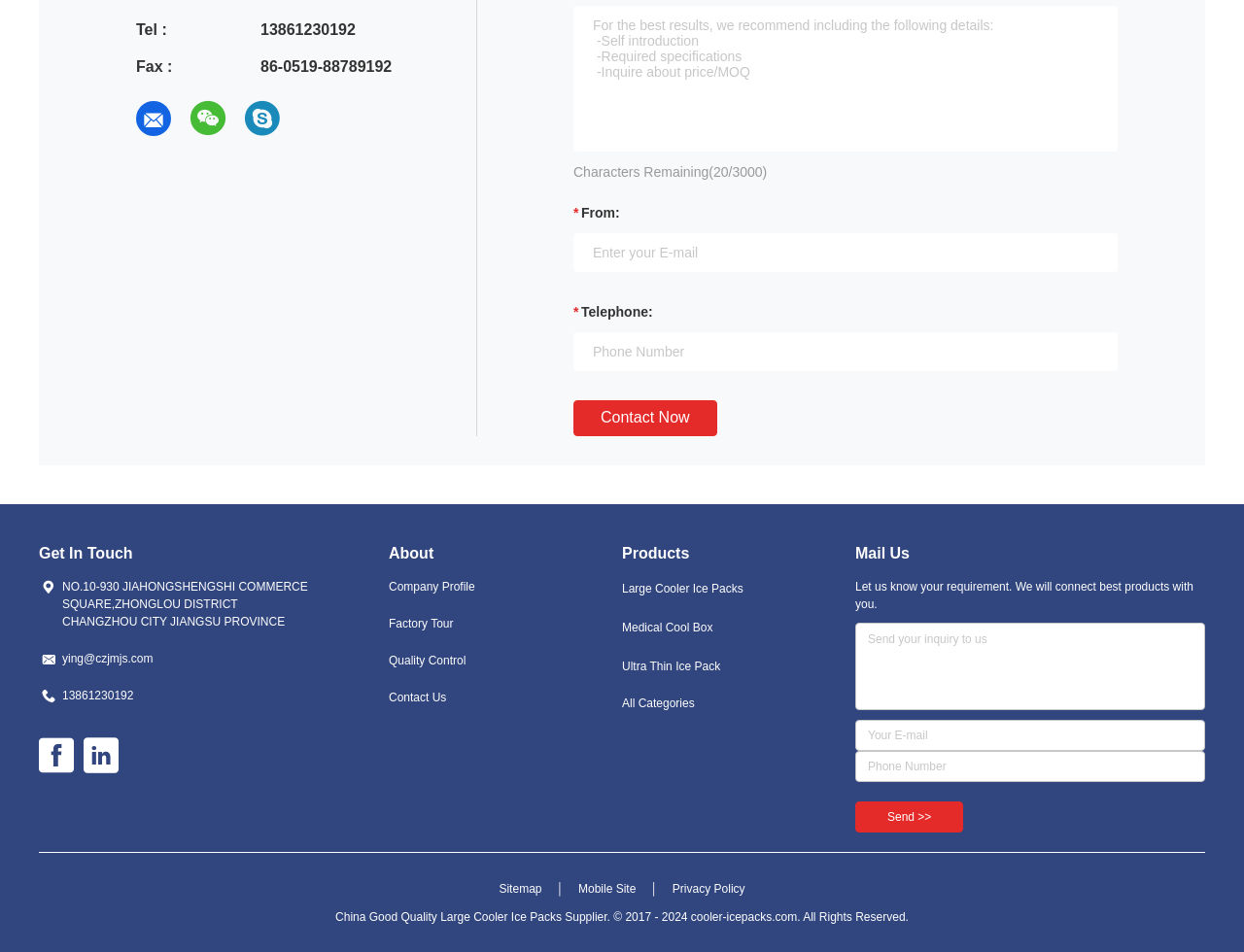What is the company's address?
Based on the screenshot, answer the question with a single word or phrase.

NO.10-930 JIAHONGSHENGSHI COMMERCE SQUARE,ZHONGLOU DISTRICT CHANGZHOU CITY JIANGSU PROVINCE